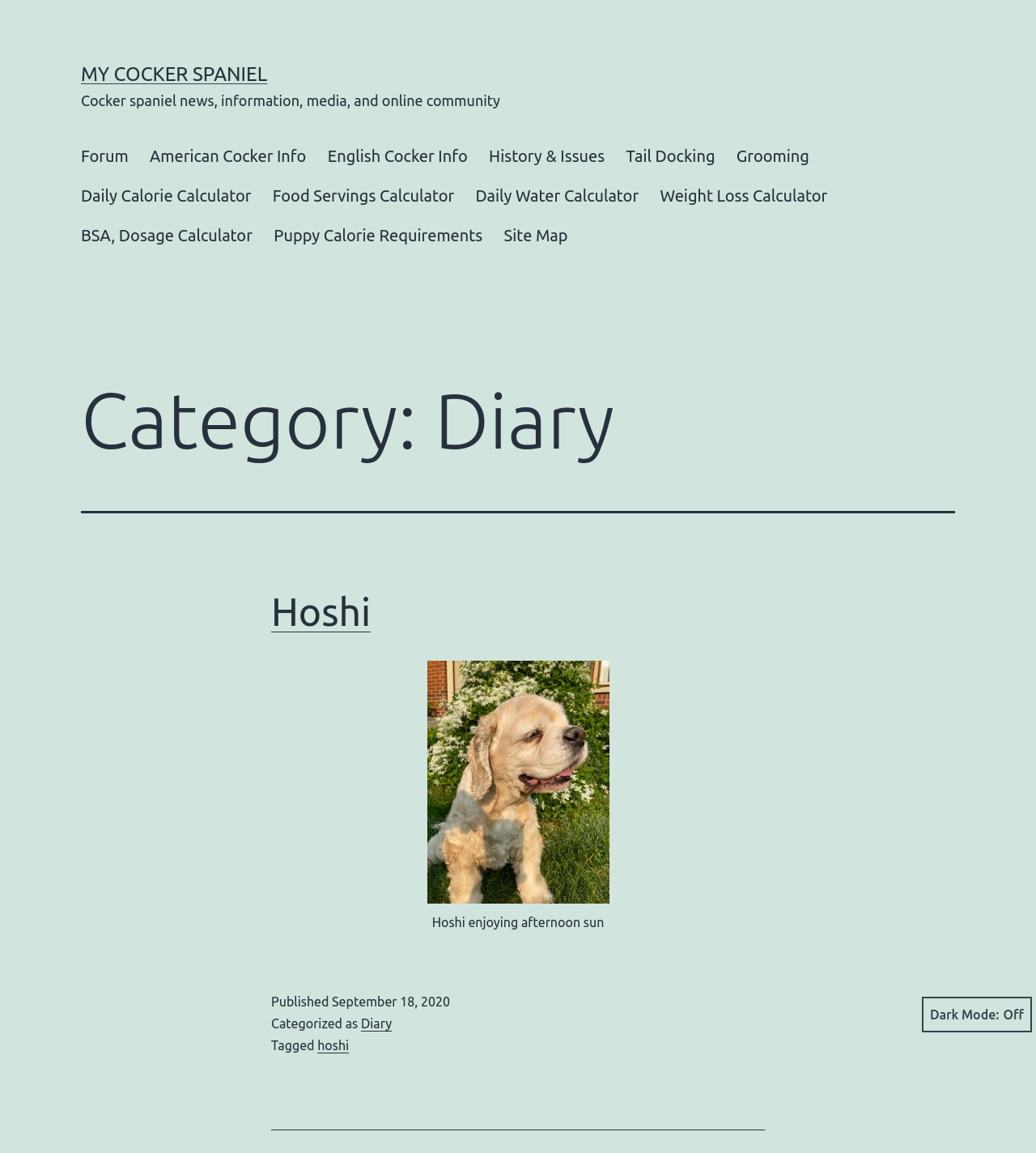What is the category of the current post?
We need a detailed and meticulous answer to the question.

The category of the current post can be found in the heading 'Category: Diary' which is a part of the article section.